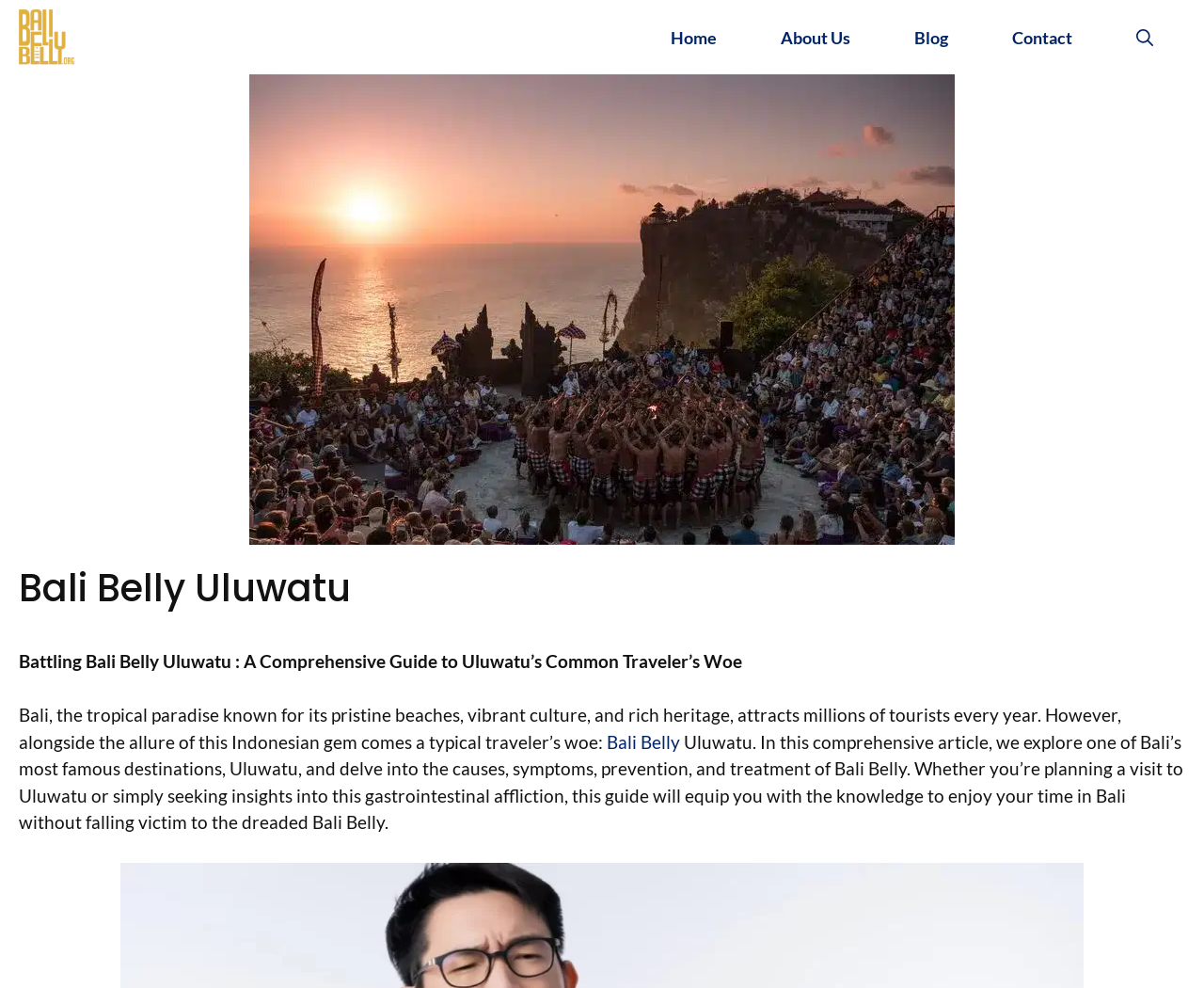Provide an in-depth caption for the contents of the webpage.

The webpage is about avoiding Bali belly in the Uluwatu region. At the top, there is a banner with a link to "Bali Belly" accompanied by an image, taking up the entire width of the page. Below the banner, there is a navigation menu with links to "Home", "About Us", "Blog", and "Contact", as well as a search button, spanning across the page.

The main content of the page is divided into two sections. On the left, there is a large image of Bali Belly Uluwatu, taking up about two-thirds of the page's height. On the right, there is a header with the title "Bali Belly Uluwatu" followed by a comprehensive guide to Uluwatu's common traveler's woe. The guide consists of three paragraphs of text, with a link to "Bali Belly" in the second paragraph. The text provides an overview of Bali, its attractions, and the issue of Bali belly, as well as an introduction to the article's content, which covers the causes, symptoms, prevention, and treatment of Bali belly in Uluwatu.